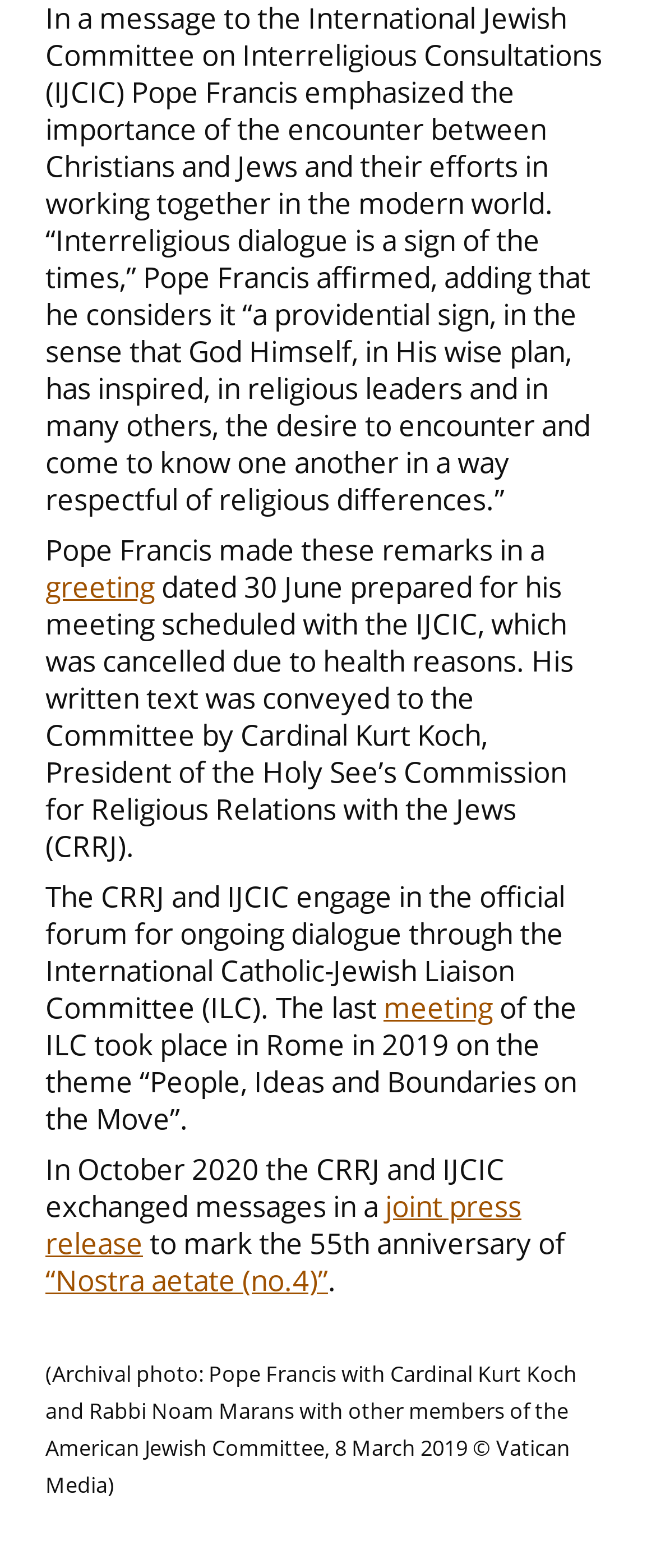What is the anniversary being marked?
Please use the visual content to give a single word or phrase answer.

55th anniversary of Nostra aetate